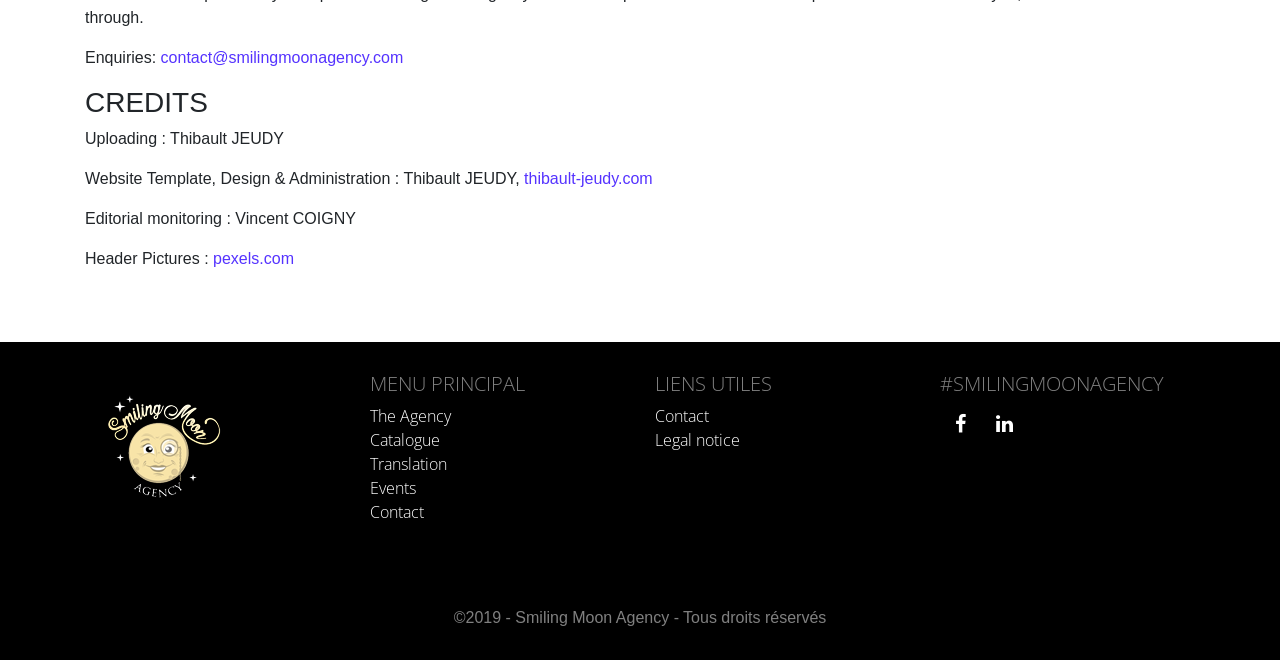Could you locate the bounding box coordinates for the section that should be clicked to accomplish this task: "send an email to contact@smilingmoonagency.com".

[0.125, 0.074, 0.315, 0.1]